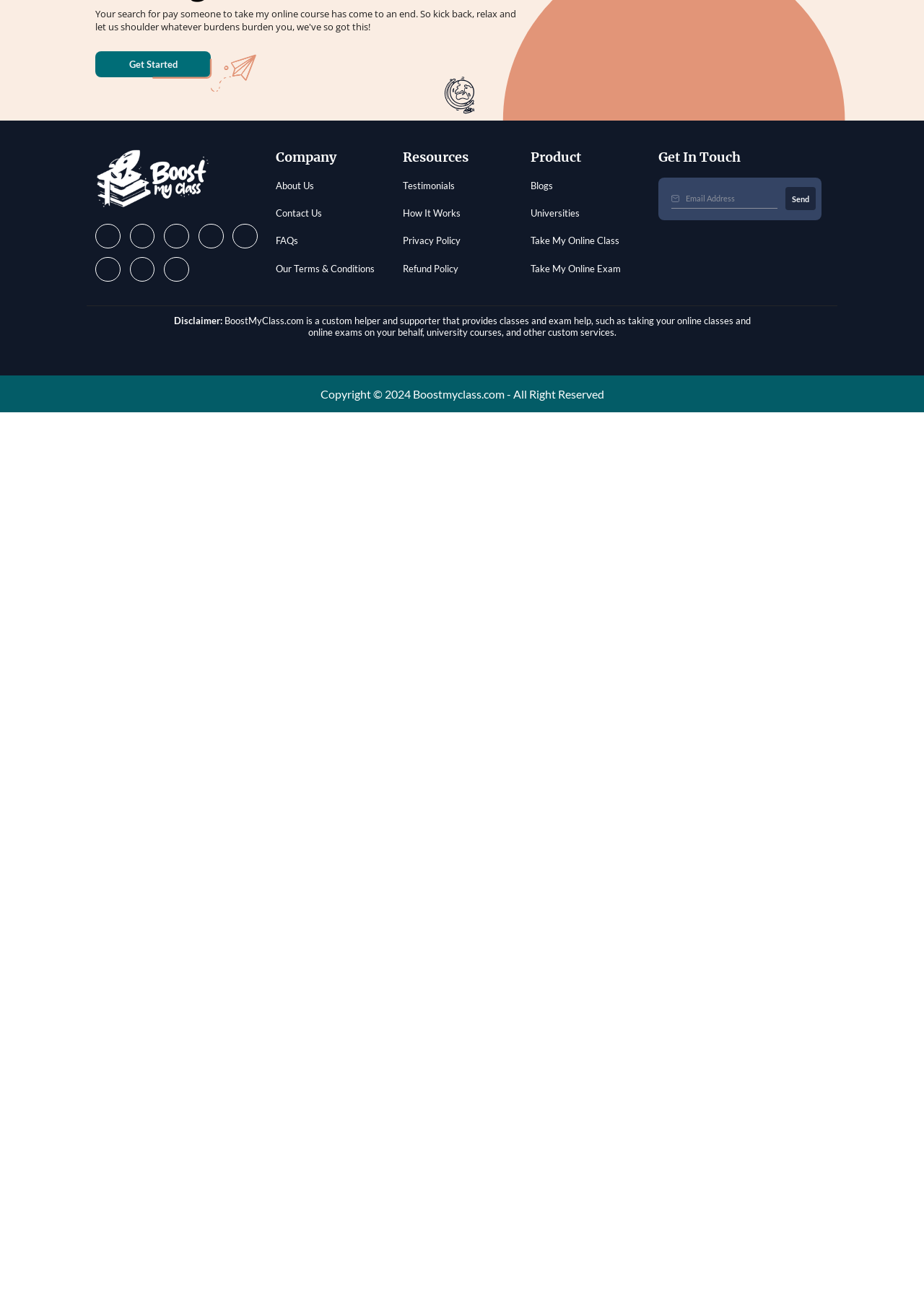Identify the bounding box coordinates for the UI element that matches this description: "alt="insta-Image"".

[0.175, 0.834, 0.209, 0.858]